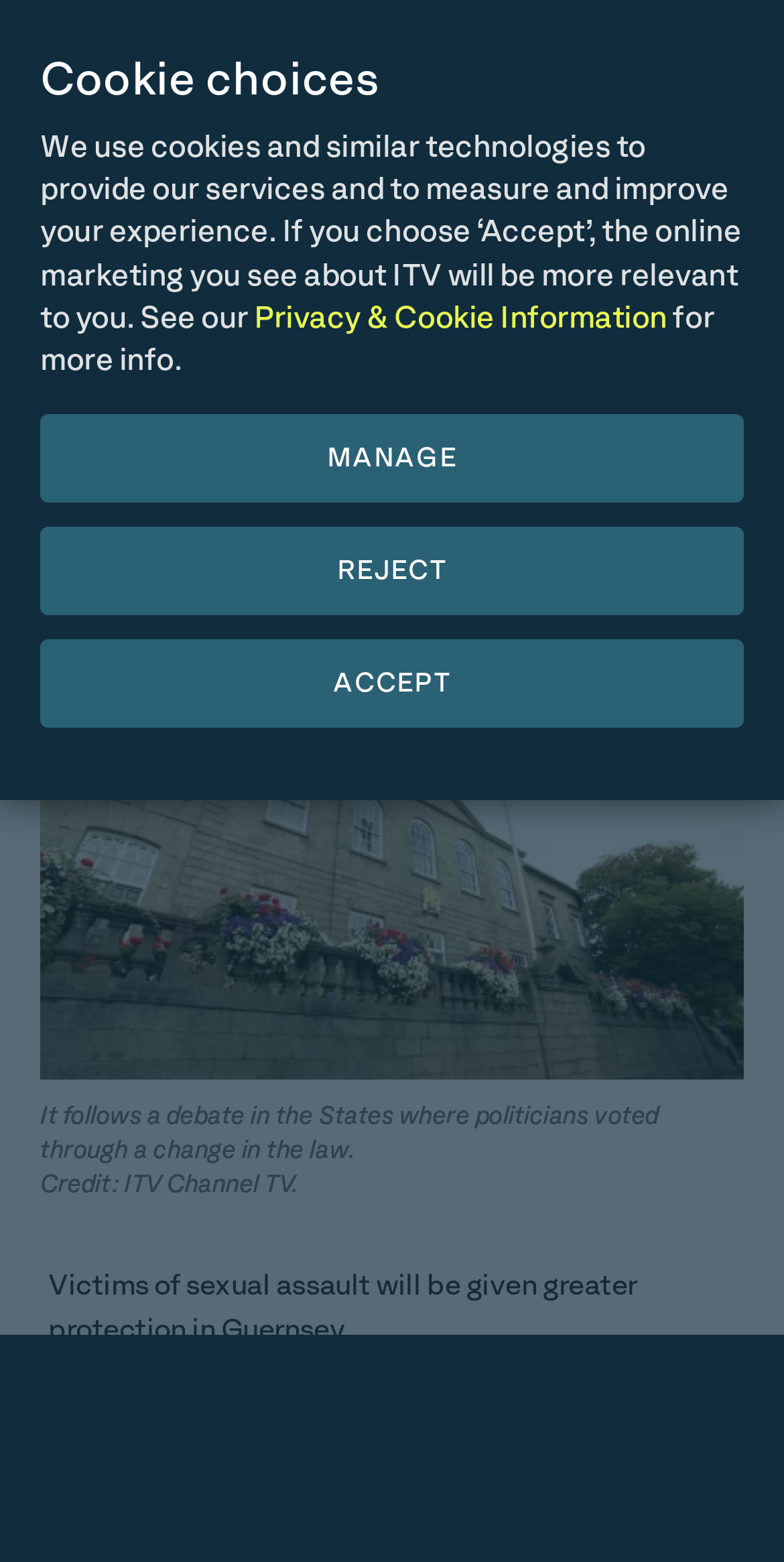What is the name of the TV channel that published the news article?
Please give a detailed and elaborate answer to the question.

I found the answer by reading the image caption 'Credit: ITV Channel TV.' which provides information about the source of the image.